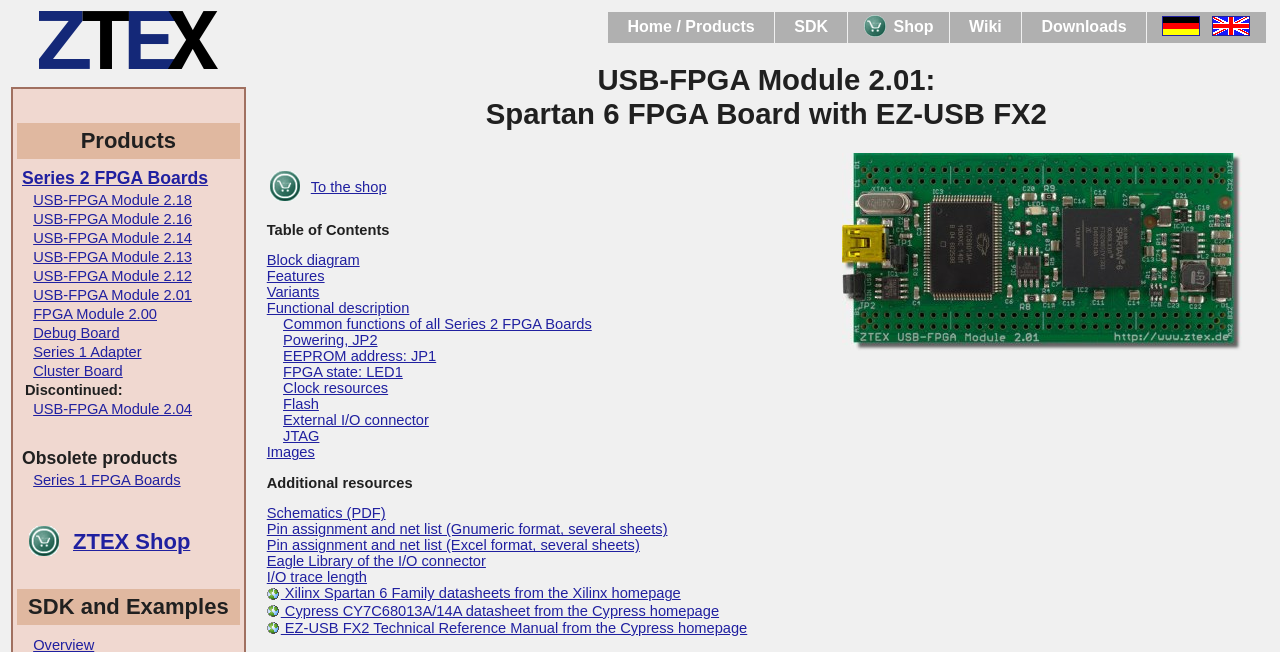Give the bounding box coordinates for this UI element: "Flash". The coordinates should be four float numbers between 0 and 1, arranged as [left, top, right, bottom].

[0.221, 0.608, 0.249, 0.632]